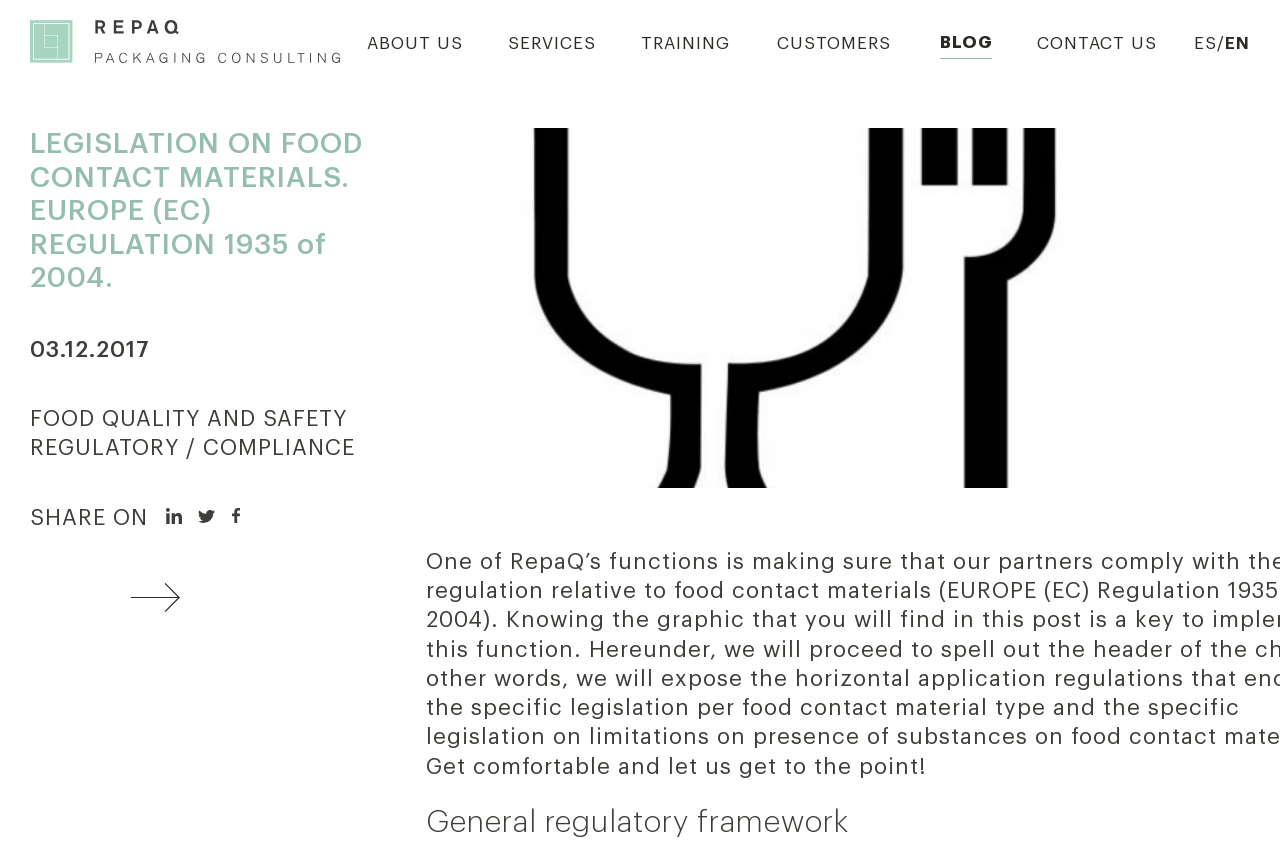What is the topic of the legislation mentioned?
Look at the image and answer the question using a single word or phrase.

Food contact materials